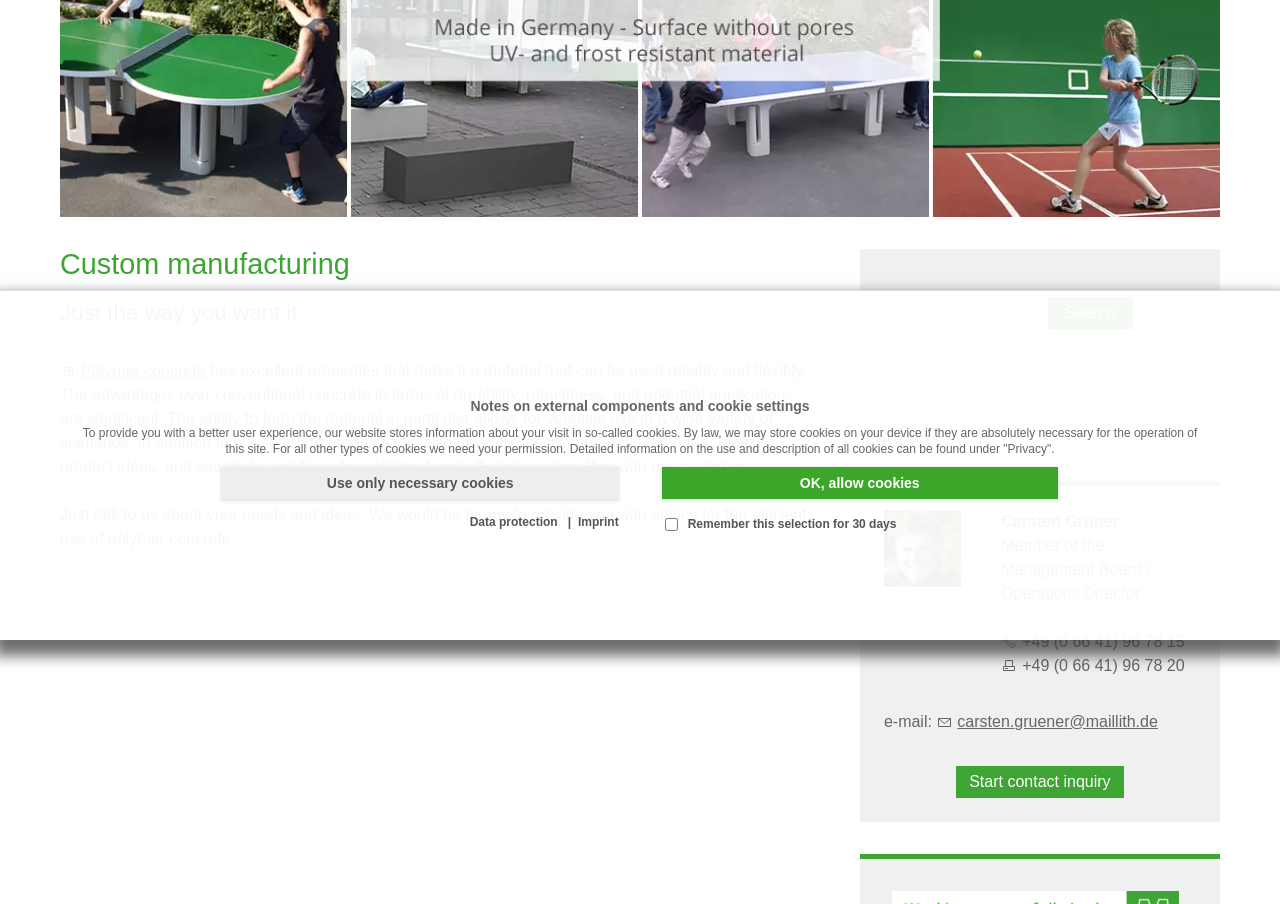Predict the bounding box of the UI element that fits this description: "Theme Freesia".

None